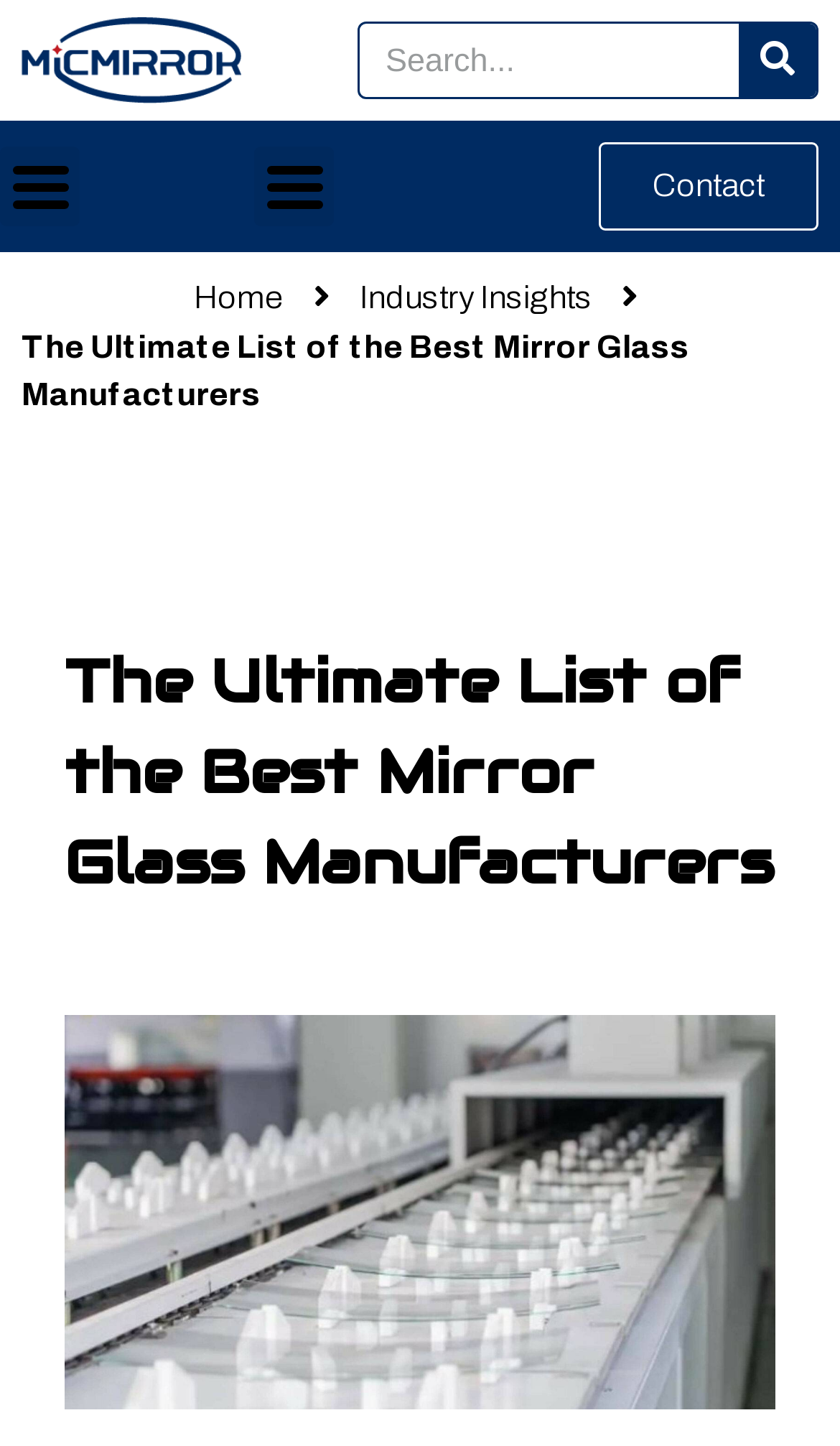What is the purpose of the search box?
Use the screenshot to answer the question with a single word or phrase.

To search the website